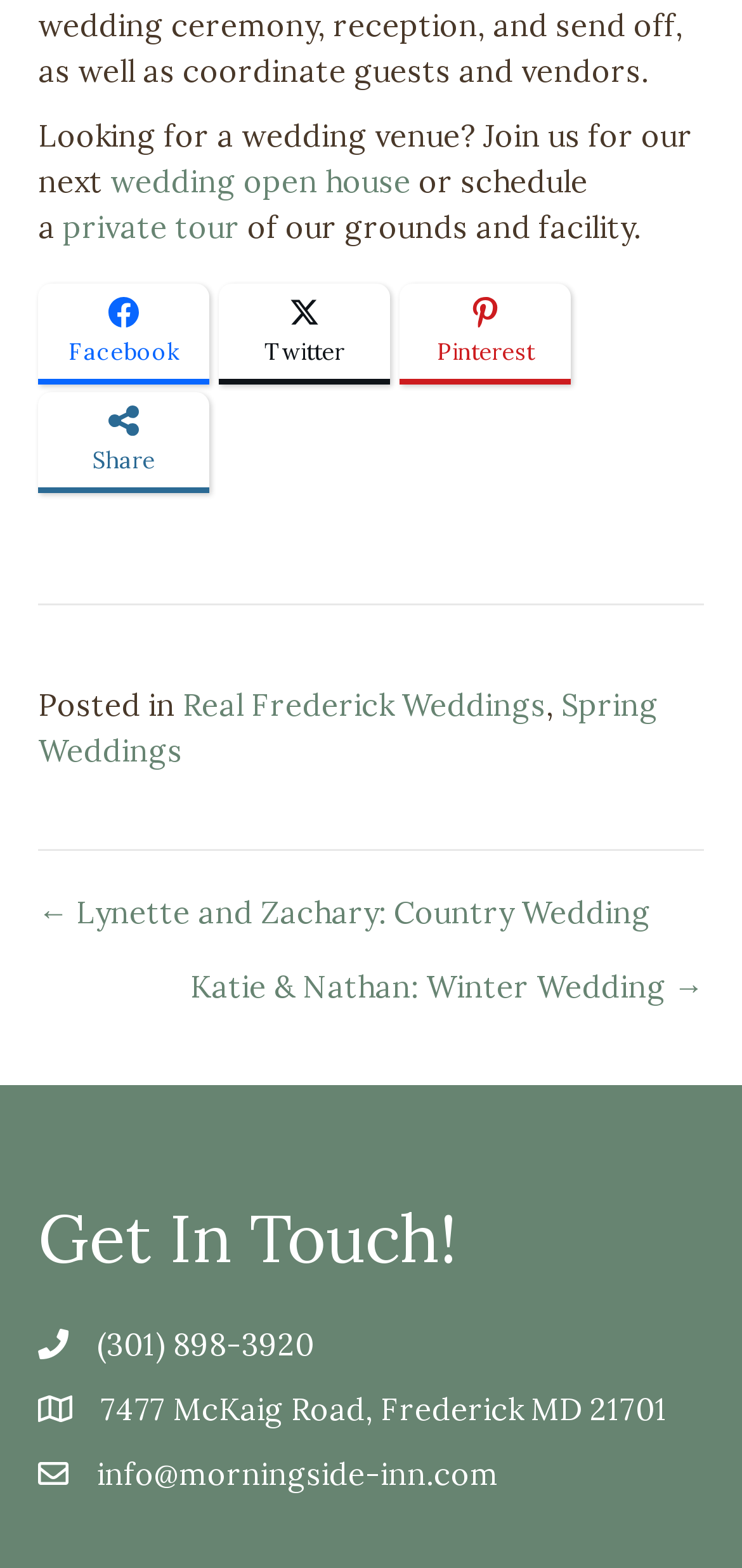What is the location of the venue?
From the details in the image, provide a complete and detailed answer to the question.

The website provides the address '7477 McKaig Road, Frederick MD 21701', which is the location of the venue. This suggests that the venue is located in Frederick, Maryland.